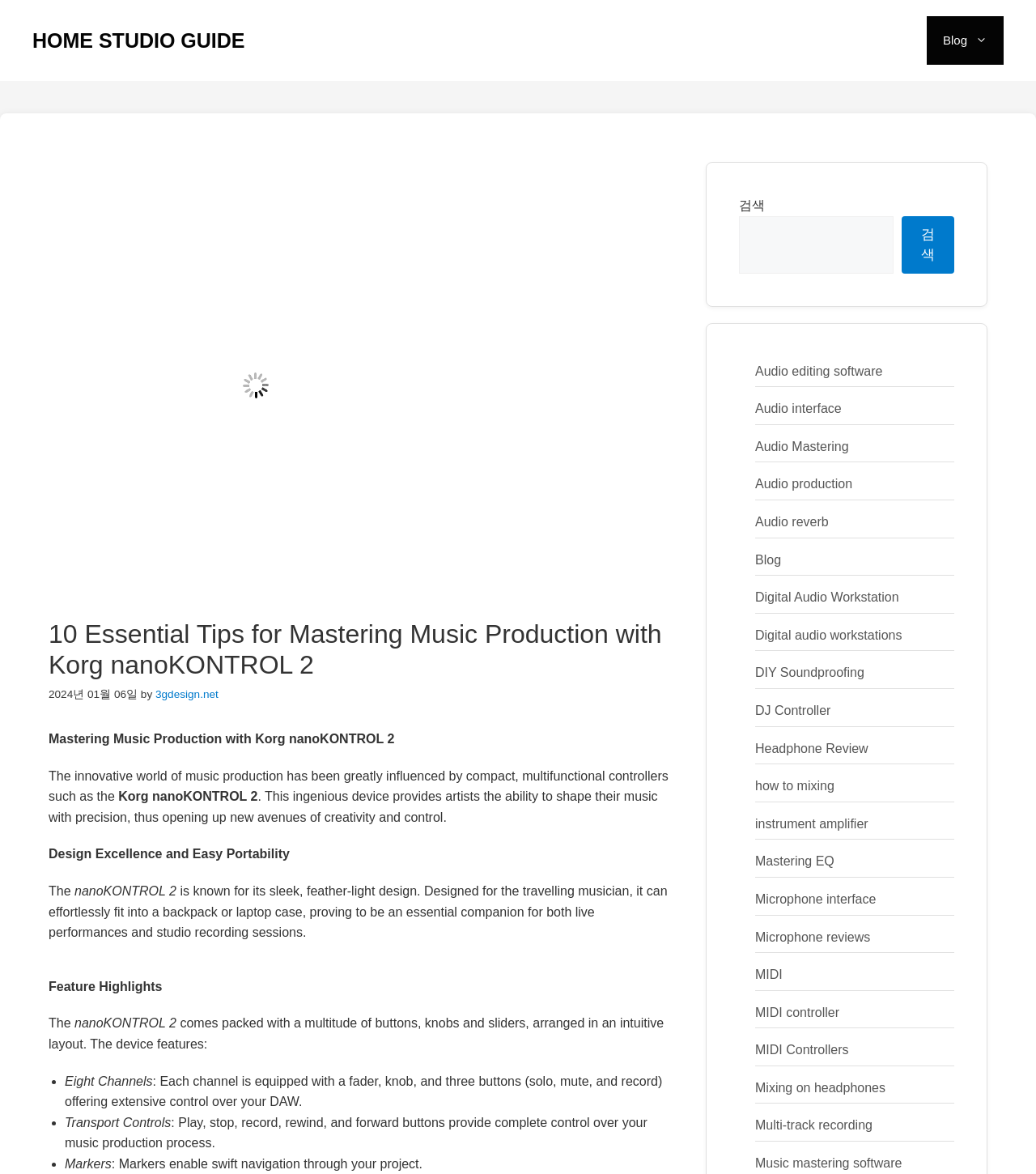Explain the webpage's design and content in an elaborate manner.

This webpage is about mastering music production with the Korg nanoKONTROL 2, a versatile MIDI controller. At the top, there is a banner with a link to the "HOME STUDIO GUIDE" and a navigation menu with a link to the "Blog". Below the banner, there is a large image related to music production, followed by a header section with the title "10 Essential Tips for Mastering Music Production with Korg nanoKONTROL 2" and a timestamp indicating the article was published on January 6, 2024.

The main content section starts with a brief introduction to the Korg nanoKONTROL 2, highlighting its design excellence and easy portability. The text explains how this device provides artists with precision control over their music, opening up new avenues of creativity.

The webpage then delves into the feature highlights of the Korg nanoKONTROL 2, including its intuitive layout, eight channels with faders, knobs, and buttons, transport controls, and markers for swift navigation. The text is accompanied by a small image of the device.

On the right side of the webpage, there is a complementary section with a search bar and several links to related topics, such as audio editing software, audio interfaces, audio mastering, and more. There are 20 links in total, covering various aspects of music production and audio engineering.

Overall, this webpage provides an informative guide to mastering music production with the Korg nanoKONTROL 2, highlighting its key features and benefits for musicians and producers.